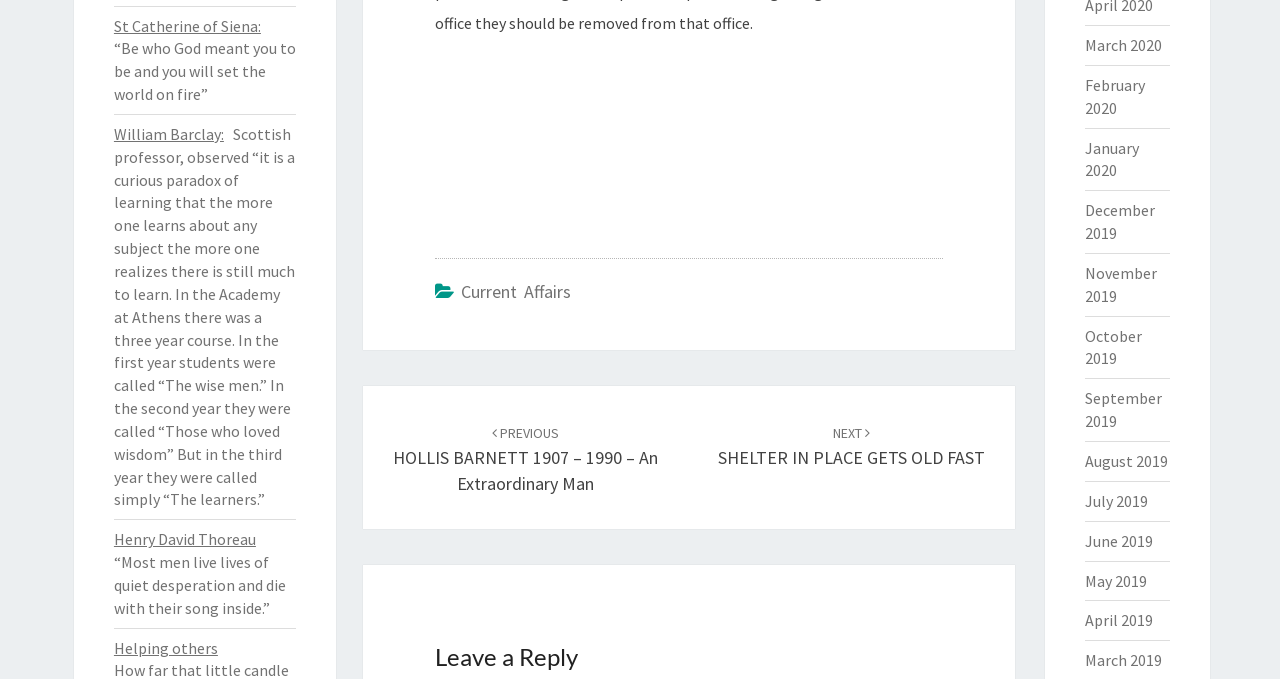What is the quote by St Catherine of Siena?
Please use the visual content to give a single word or phrase answer.

“Be who God meant you to be and you will set the world on fire”